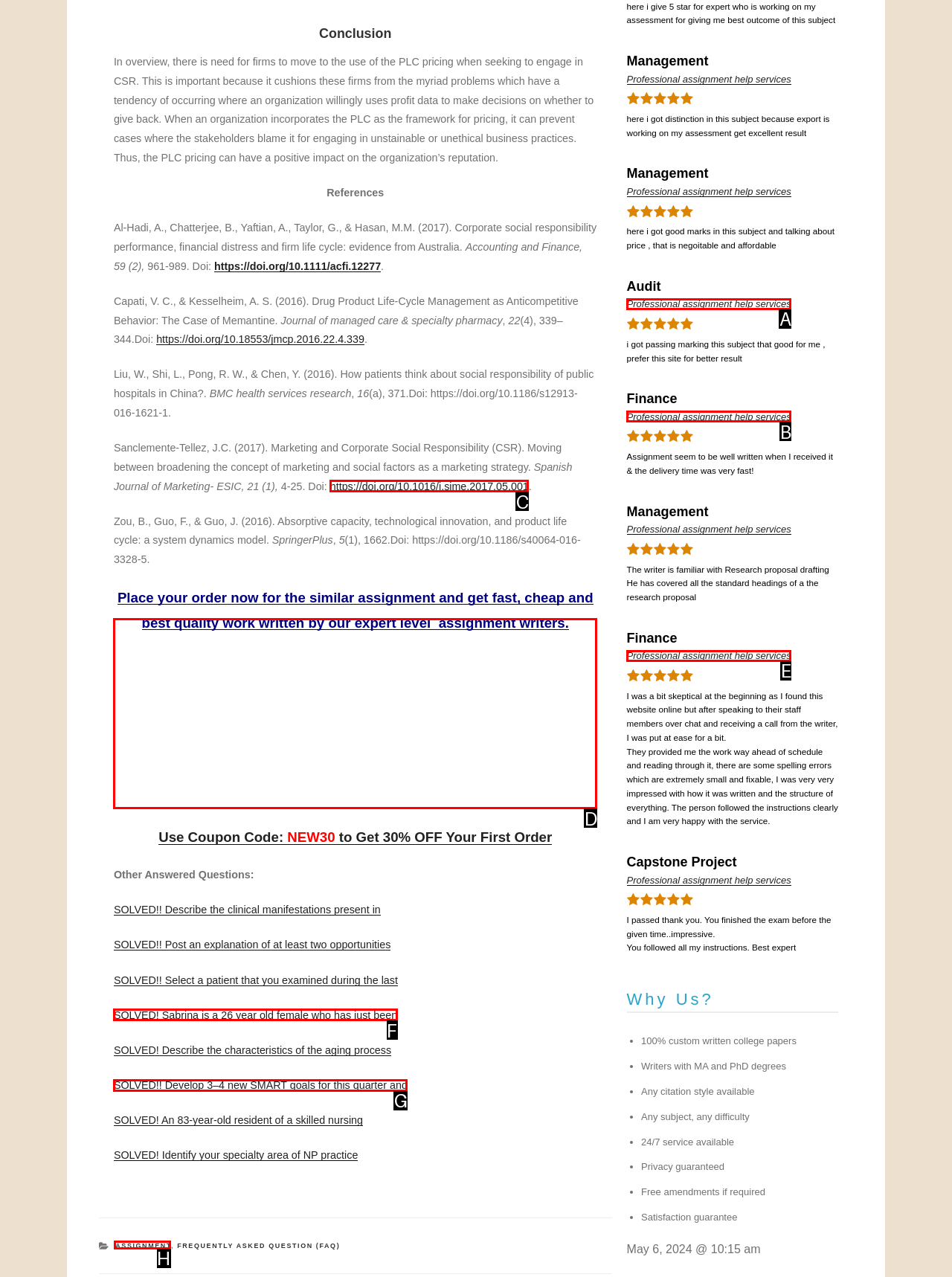Specify which UI element should be clicked to accomplish the task: Explore the categories of assignments. Answer with the letter of the correct choice.

H